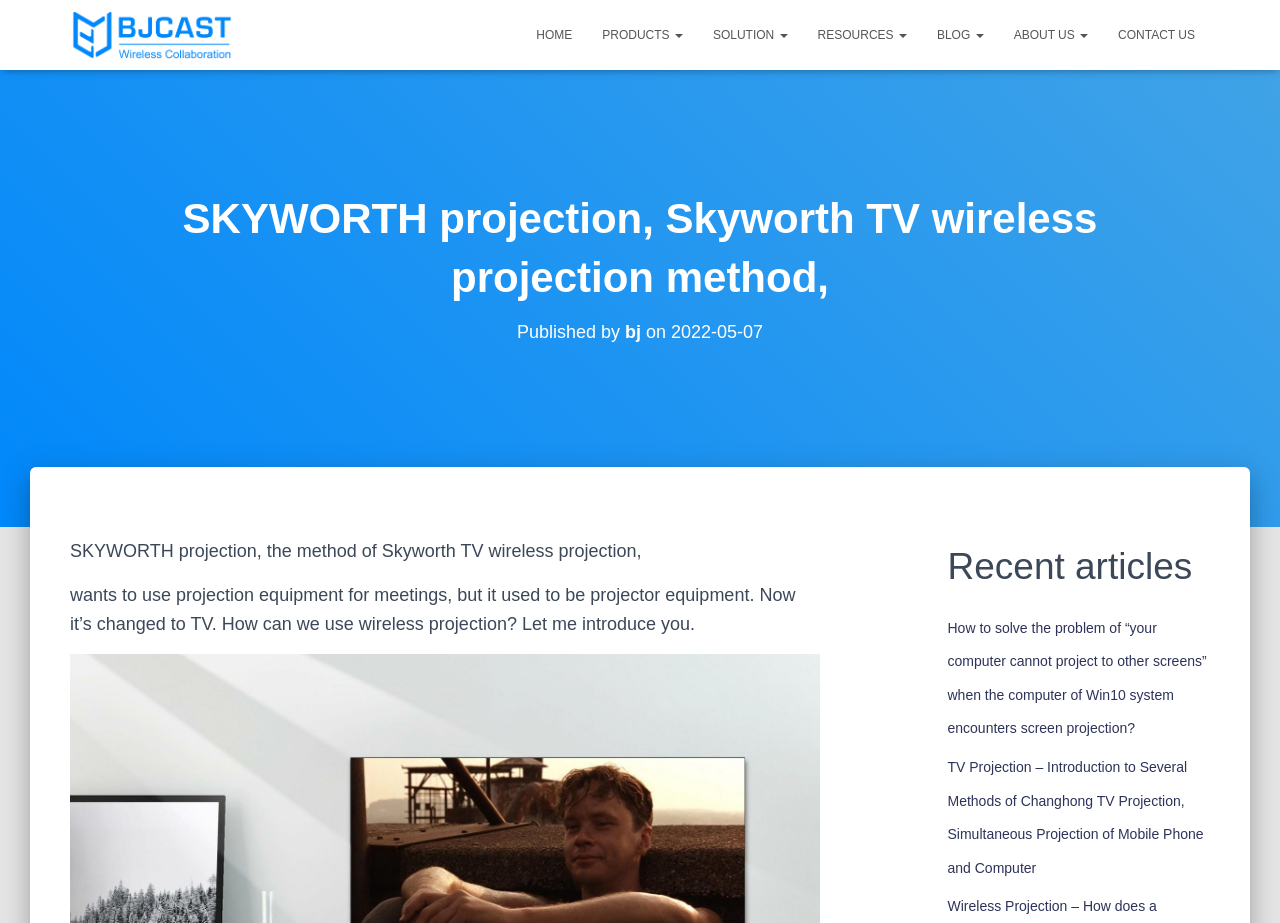Can you find the bounding box coordinates for the element that needs to be clicked to execute this instruction: "read about Skyworth TV wireless projection method"? The coordinates should be given as four float numbers between 0 and 1, i.e., [left, top, right, bottom].

[0.131, 0.206, 0.869, 0.333]